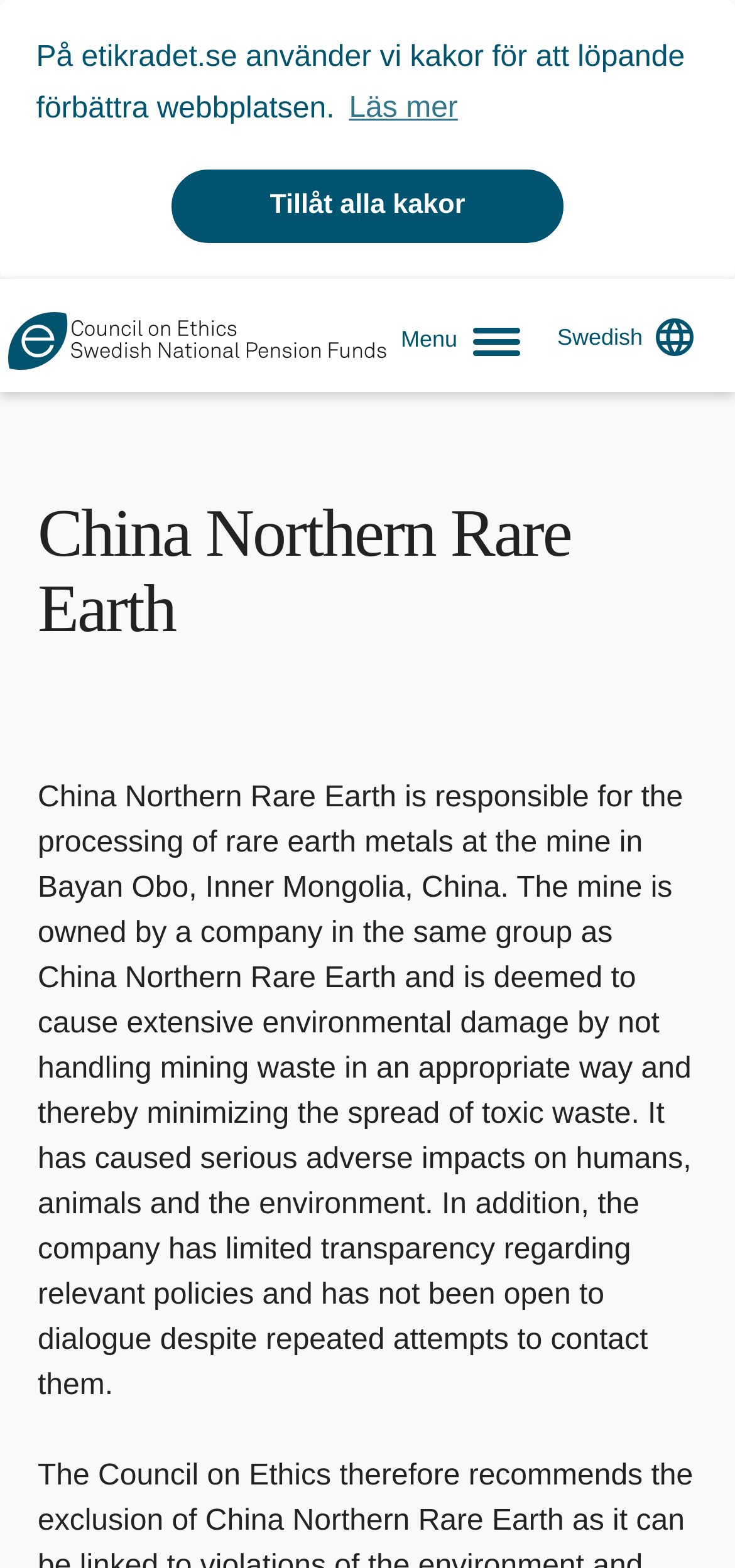What is the company responsible for?
Refer to the image and answer the question using a single word or phrase.

processing of rare earth metals